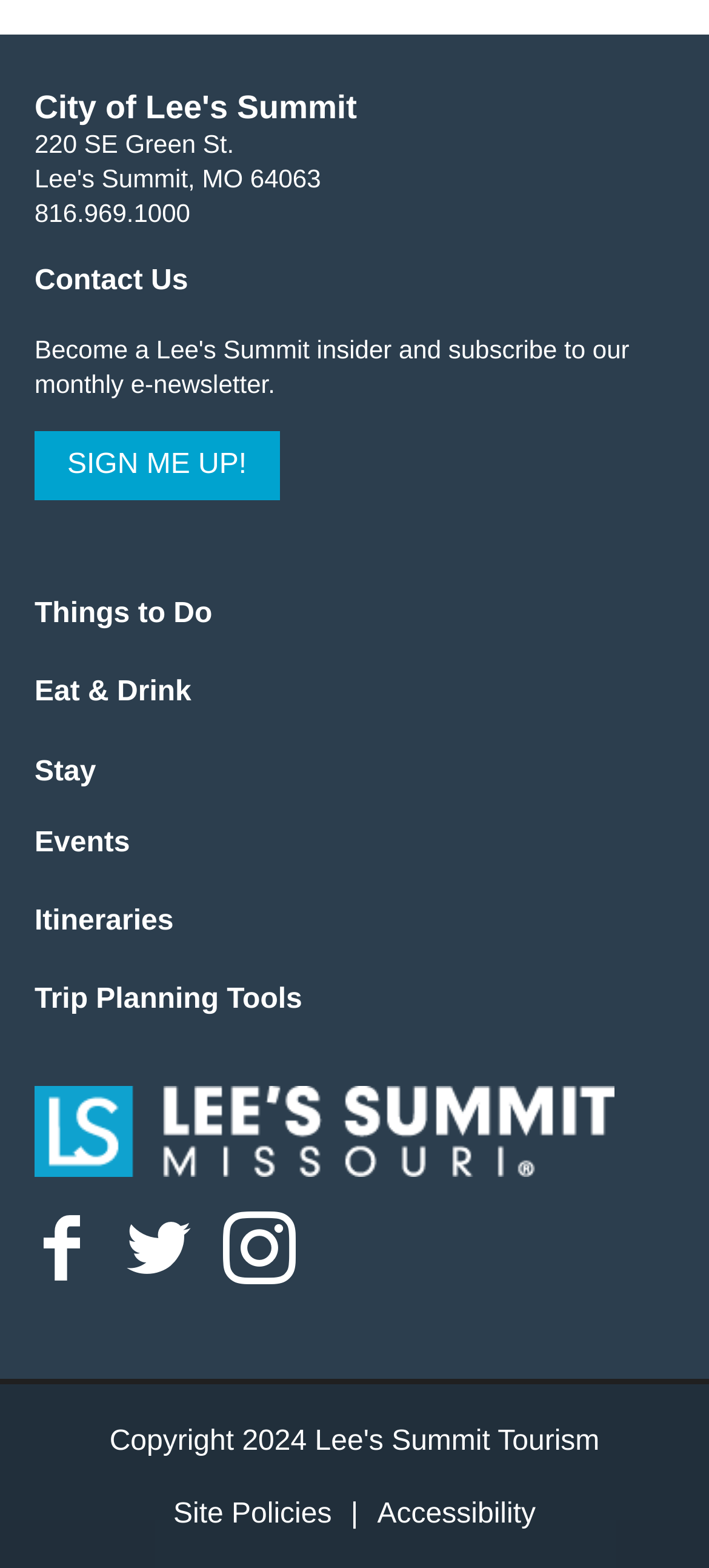Please find the bounding box coordinates of the section that needs to be clicked to achieve this instruction: "explore things to do".

[0.049, 0.382, 0.299, 0.402]